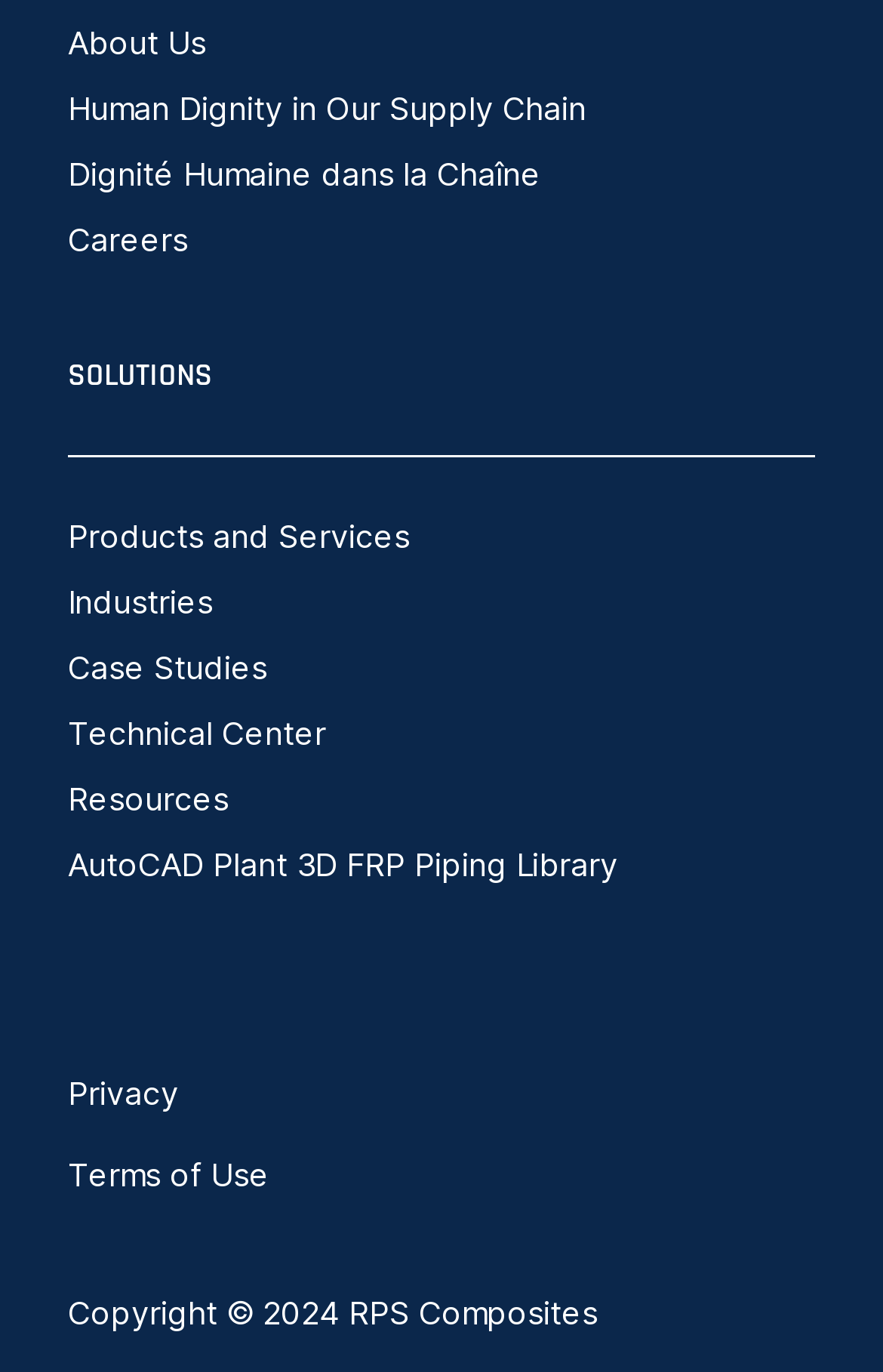Locate the bounding box coordinates of the area that needs to be clicked to fulfill the following instruction: "go to About Us page". The coordinates should be in the format of four float numbers between 0 and 1, namely [left, top, right, bottom].

[0.077, 0.016, 0.233, 0.044]